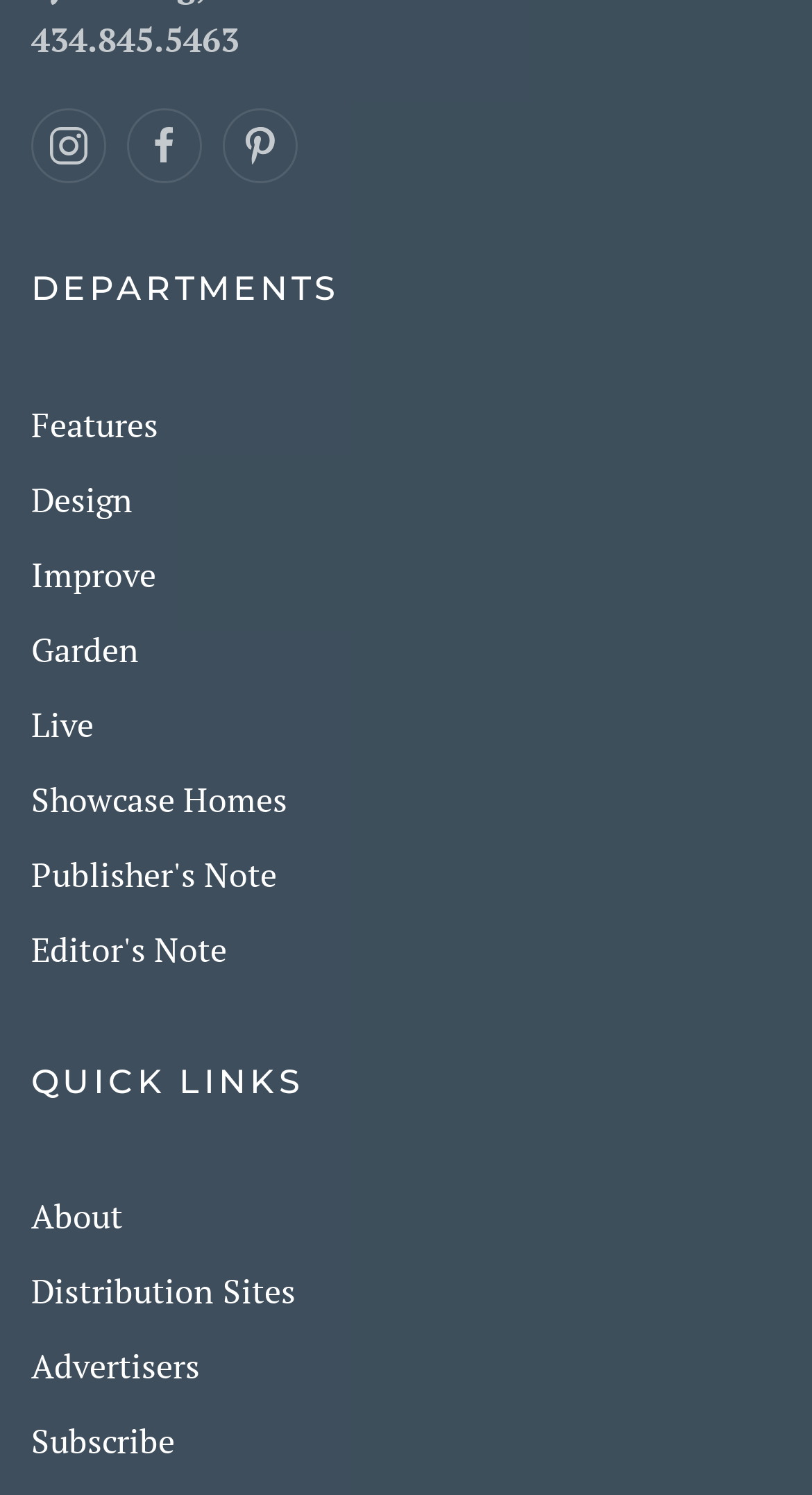Please specify the bounding box coordinates of the region to click in order to perform the following instruction: "Call the phone number".

[0.038, 0.012, 0.295, 0.042]